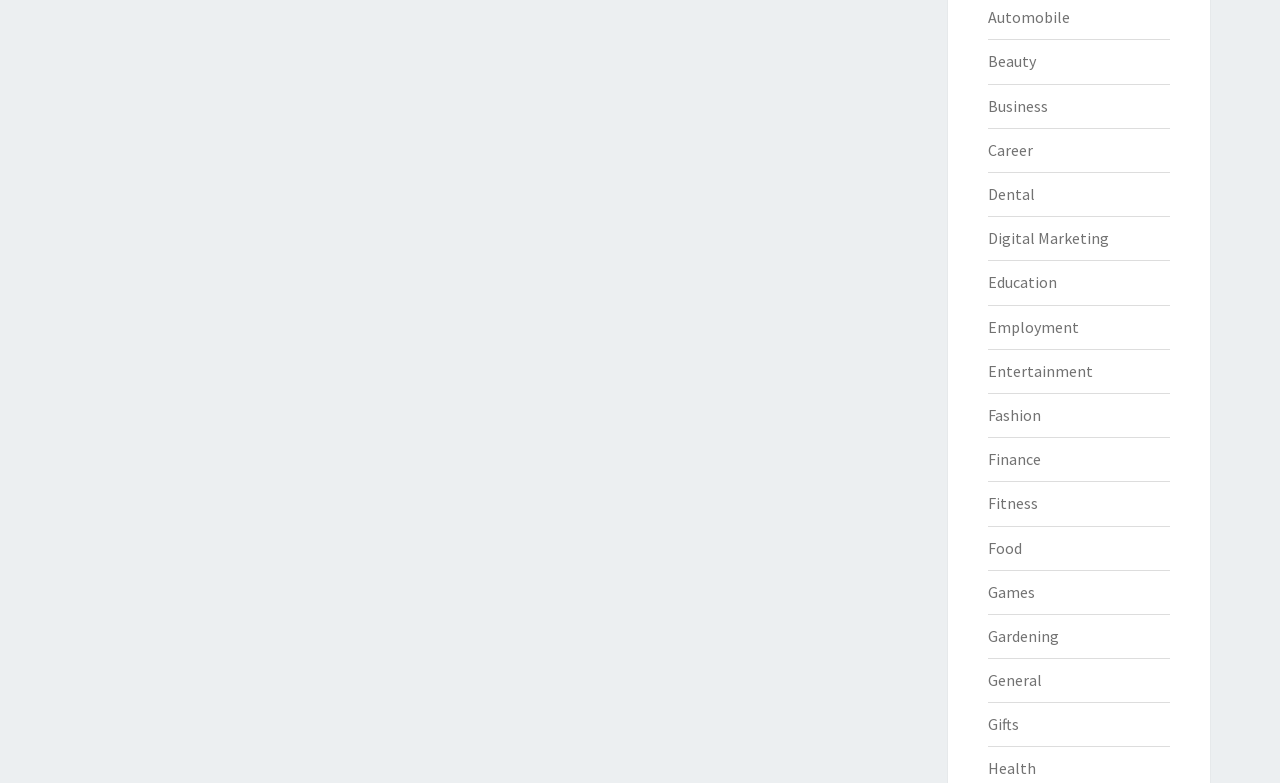Pinpoint the bounding box coordinates of the clickable area necessary to execute the following instruction: "Select Gifts". The coordinates should be given as four float numbers between 0 and 1, namely [left, top, right, bottom].

[0.771, 0.912, 0.796, 0.938]